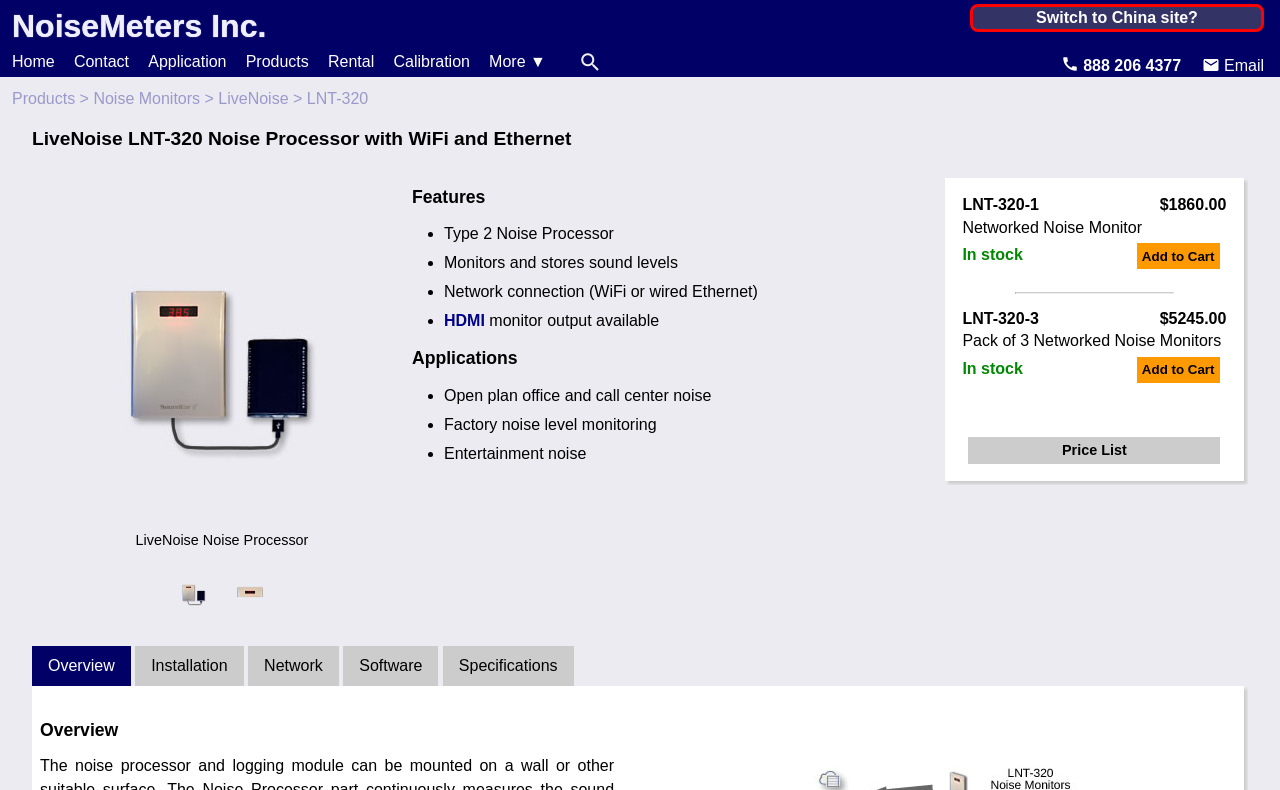Construct a comprehensive description capturing every detail on the webpage.

This webpage is about the LiveNoise Terminal with SoundEar 3-320 Noise Processor, a product that provides long-term data logging, WiFi or Ethernet connection, and HDMI output for a monitor or TV. 

At the top of the page, there are links to different countries, including the United States, Canada, the United Kingdom, Ireland, Australia, and others. There is also a link to switch to the China site. 

Below that, there is a navigation menu with links to Home, Contact, Application, Products, Rental, Calibration, and More. The More link has a dropdown menu with links to News, Noise Calculators, Terms & Conditions, and Help. 

On the right side of the page, there is a search icon and a telephone icon with a phone number, 888 206 4377, and an email link. 

The main content of the page is about the LiveNoise LNT-320 Noise Processor, which is displayed with an image. There are two options to purchase: a single unit for $1860.00 and a pack of three for $5245.00. Both options are in stock and have an Add to Cart button. 

Below the product information, there is a section about the features of the LiveNoise LNT-320, including its type, monitoring and storing sound levels, network connection, and HDMI monitor output. 

Next, there is a section about the applications of the product, including open plan office and call center noise, factory noise level monitoring, and entertainment noise. 

At the bottom of the page, there are buttons to navigate to different sections, including Overview, Installation, Network, Software, and Specifications. The Overview section is currently selected.